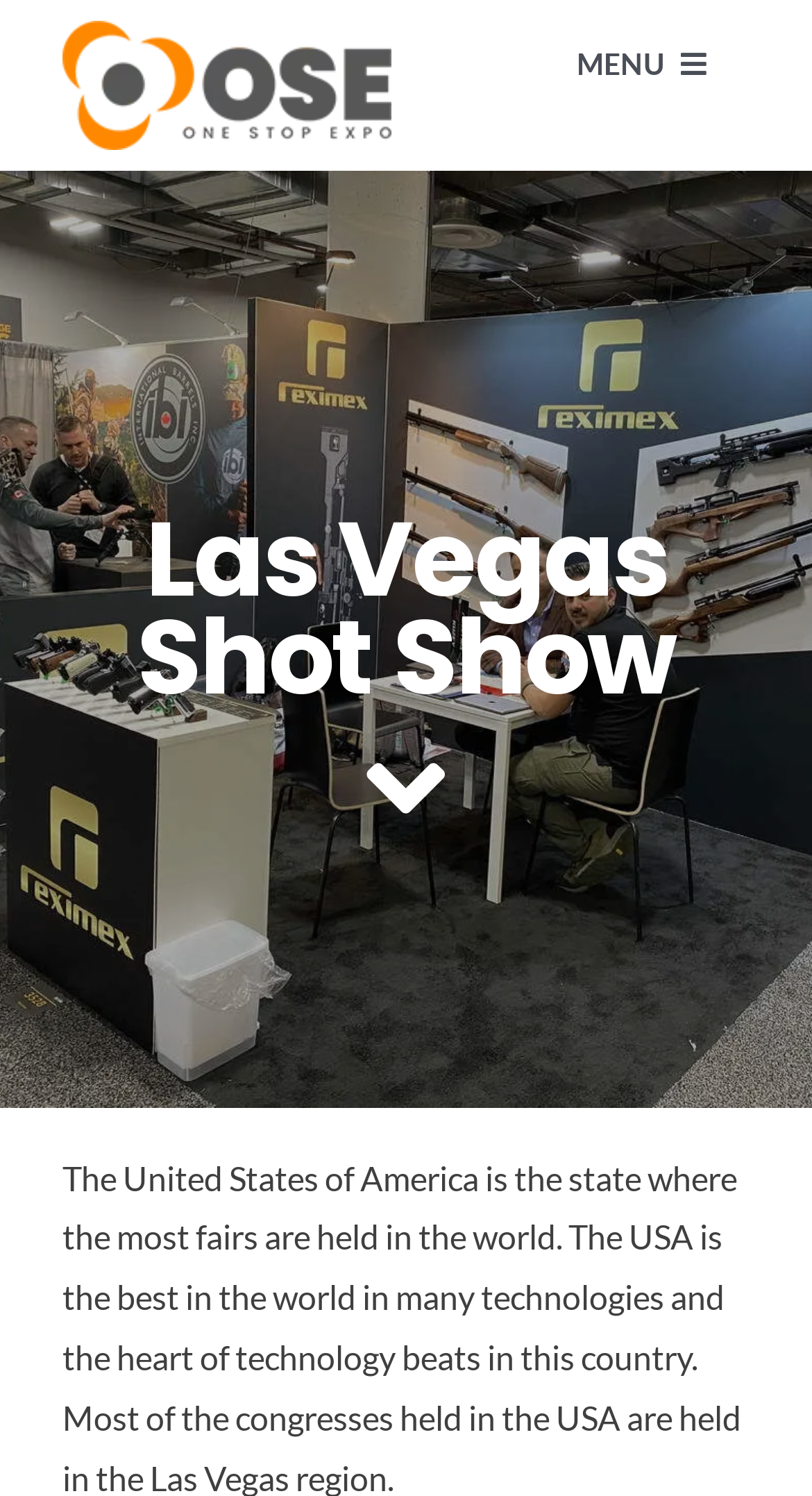Reply to the question below using a single word or brief phrase:
Is the main menu expanded by default?

No